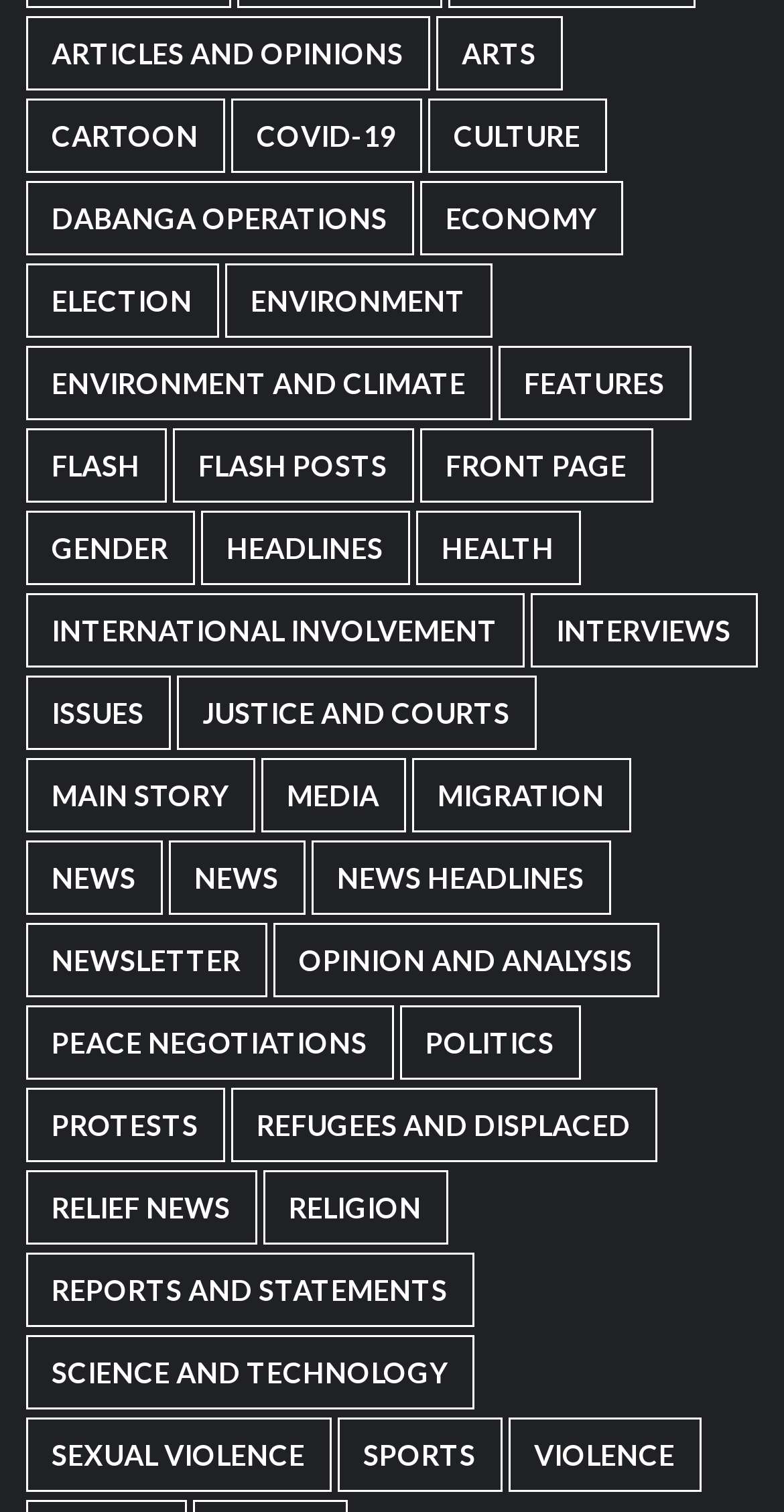Provide a one-word or brief phrase answer to the question:
How many categories are available on this webpage?

30